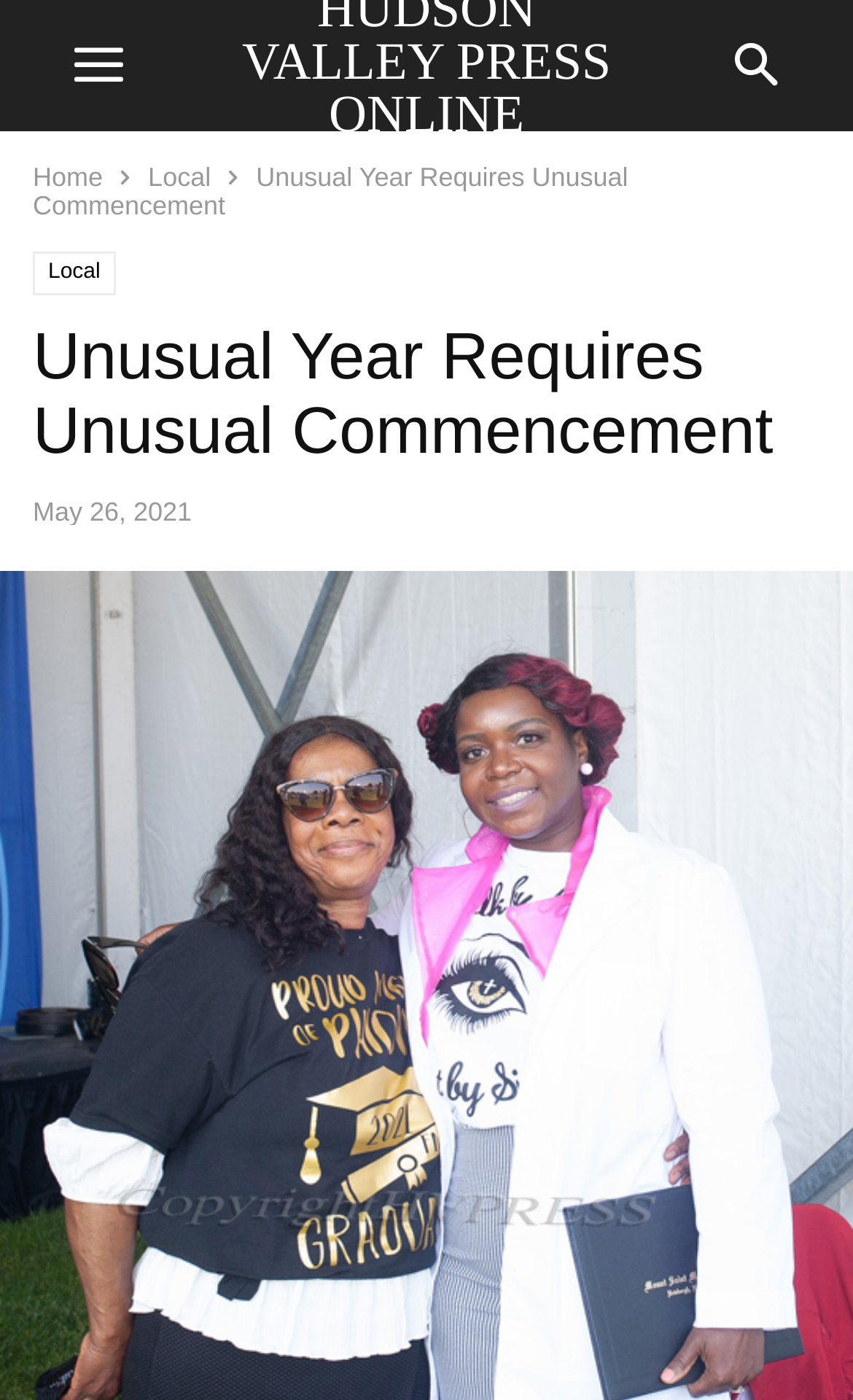How many headings are there in the article?
Kindly give a detailed and elaborate answer to the question.

I counted the number of heading elements in the article. There is only one heading element, which contains the text 'Unusual Year Requires Unusual Commencement'.